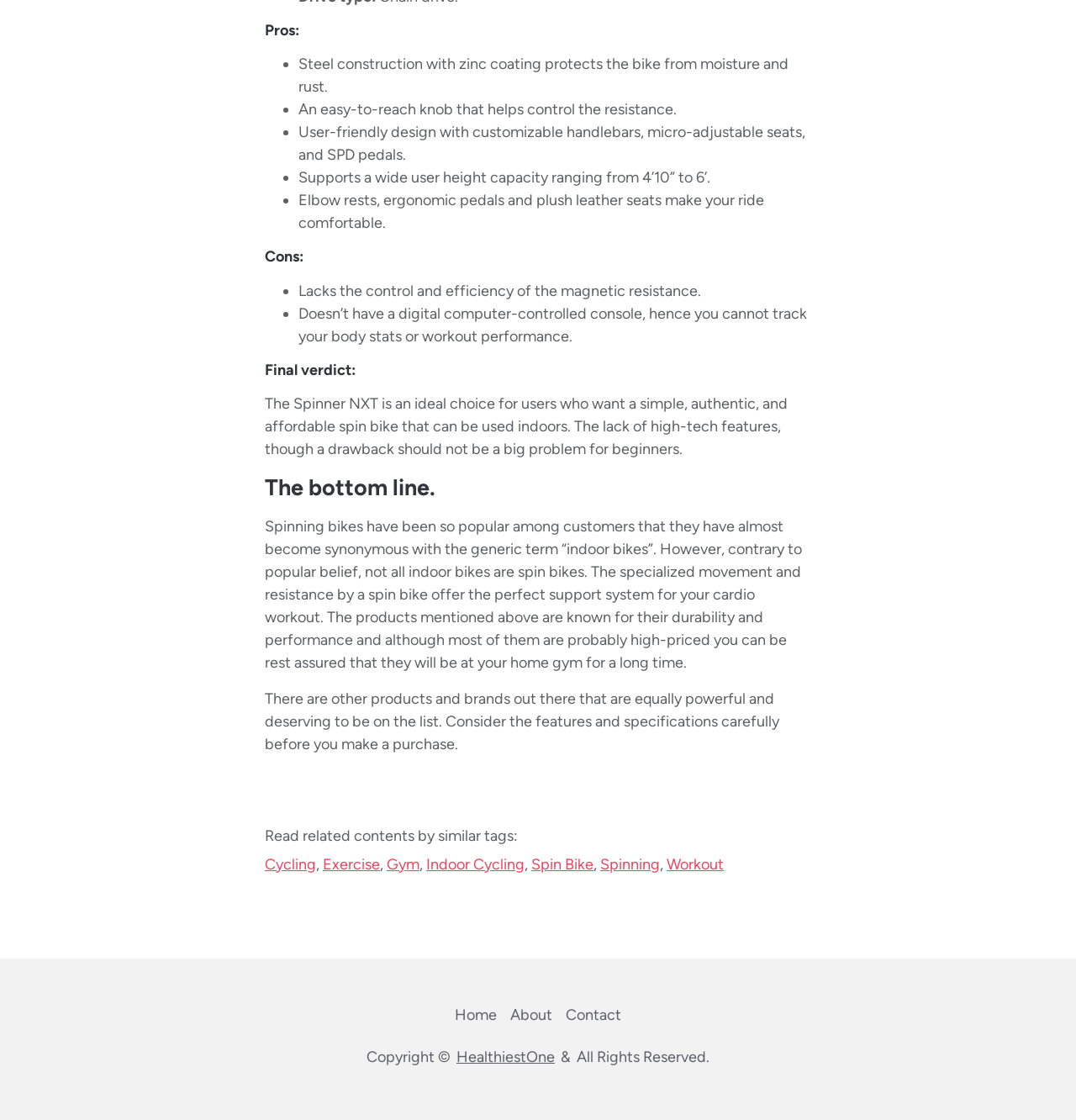What are the pros of the Spinner NXT bike?
Refer to the image and provide a thorough answer to the question.

The pros of the Spinner NXT bike are listed in the section with the heading 'Pros:' which includes features such as steel construction with zinc coating that protects the bike from moisture and rust, an easy-to-reach knob that helps control the resistance, and a user-friendly design with customizable handlebars, micro-adjustable seats, and SPD pedals.